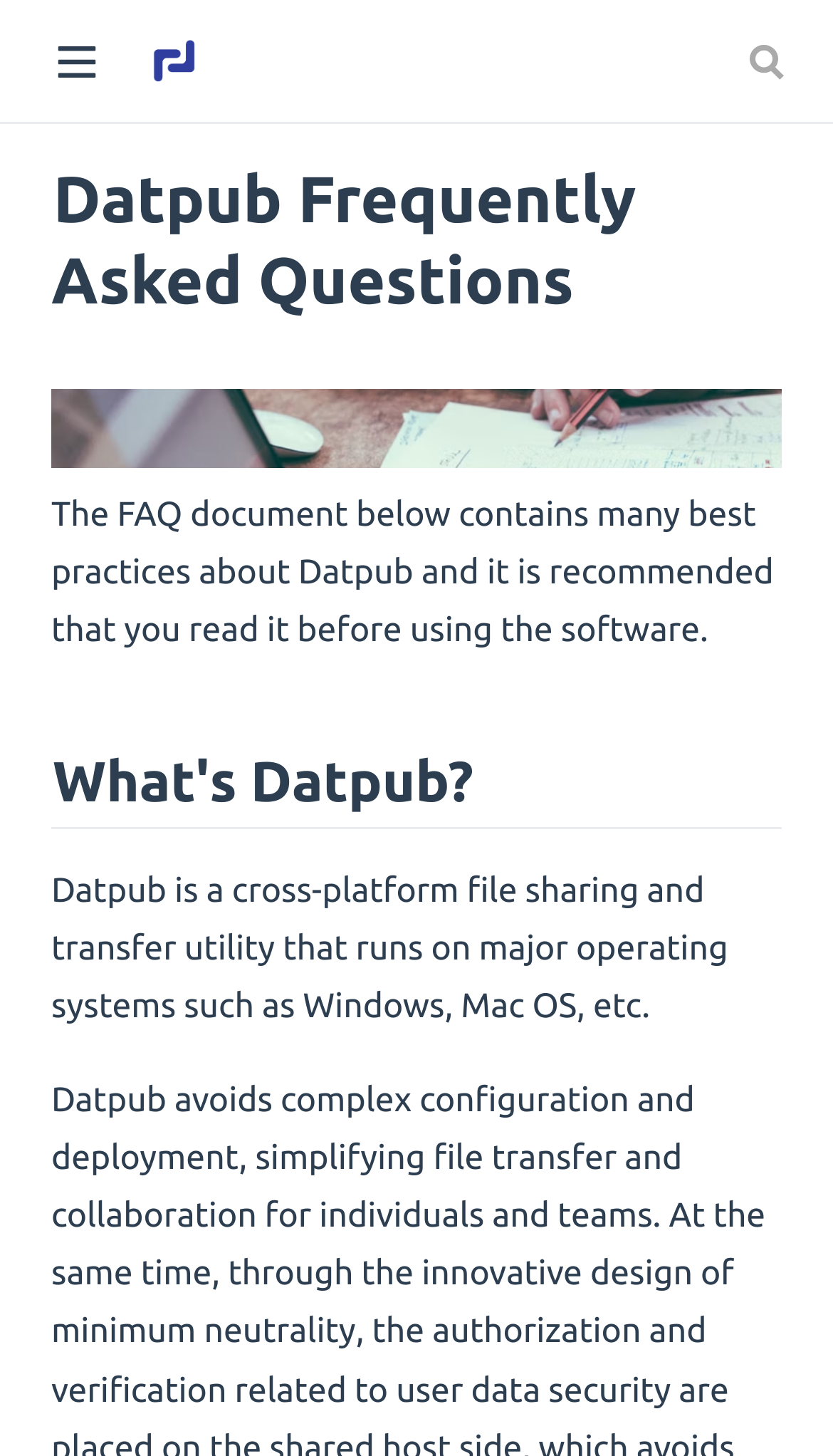Describe all the significant parts and information present on the webpage.

The webpage is a knowledge base for Datpub, specifically the Frequently Asked Questions section. At the top left, there is a link to the Datpub Document Centre, accompanied by an image with the same name. 

On the top right, there is a search textbox labeled "Search". 

Below the search box, there is a large heading that spans almost the entire width of the page, reading "Datpub Frequently Asked Questions". 

Underneath the heading, there is an image that takes up a significant portion of the page. 

To the right of the image, there is a paragraph of text that recommends reading the FAQ document before using the software. 

Further down, there is another heading that asks "What's Datpub?" followed by a link to the same anchor. 

Below this heading, there is a paragraph of text that describes Datpub as a cross-platform file sharing and transfer utility that runs on major operating systems such as Windows and Mac OS.